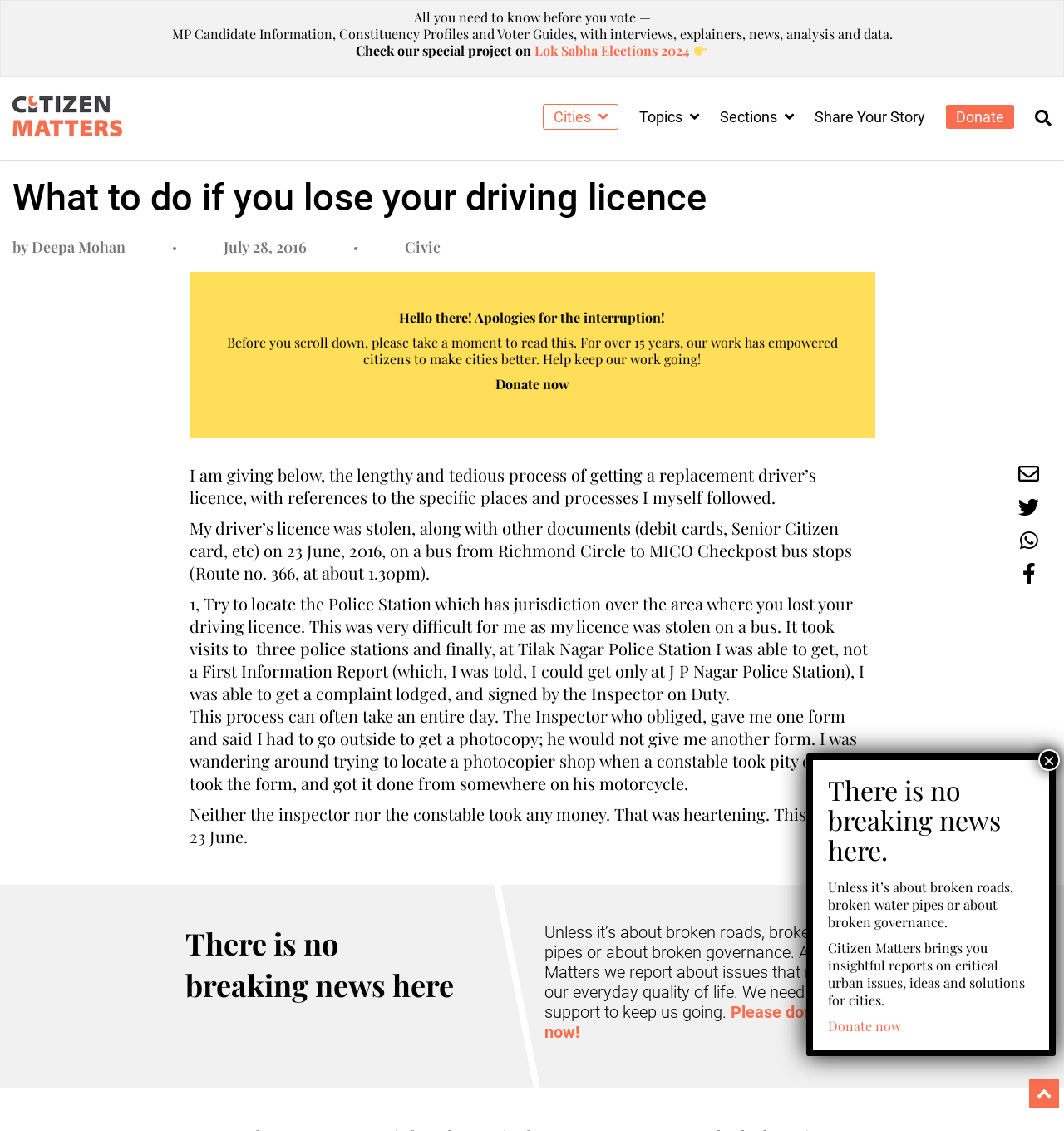Offer a meticulous caption that includes all visible features of the webpage.

This webpage is about an article titled "What to do if you lose your driving licence" on the Citizen Matters website. At the top, there is a navigation bar with links to "Cities", "Topics", "Sections", "Share Your Story", and "Donate". On the top right, there is a search button. Below the navigation bar, there is a heading with the article title, followed by the author's name, "Deepa Mohan", and the date "July 28, 2016".

The article itself is a personal account of the author's experience of losing their driver's licence and the process of getting a replacement. The text is divided into several paragraphs, each describing a step in the process, including reporting the loss to the police, getting a complaint lodged, and obtaining a photocopy of the form.

On the right side of the article, there are several links to share the article on social media platforms, such as Twitter, Facebook, and WhatsApp. There is also a link to send the article to a friend via email.

At the bottom of the page, there is a section with a heading "There is no breaking news here" and a paragraph explaining that Citizen Matters reports on issues that affect everyday quality of life, such as broken roads and governance, and requests support through donations. There is a "Donate now" button below this section.

Throughout the page, there are several images, including the Citizen Matters logo, which features a candle-shaped "i" in the word "Citizen". There is also an image of an arrow (👉) next to the link to the Lok Sabha Elections 2024 project.